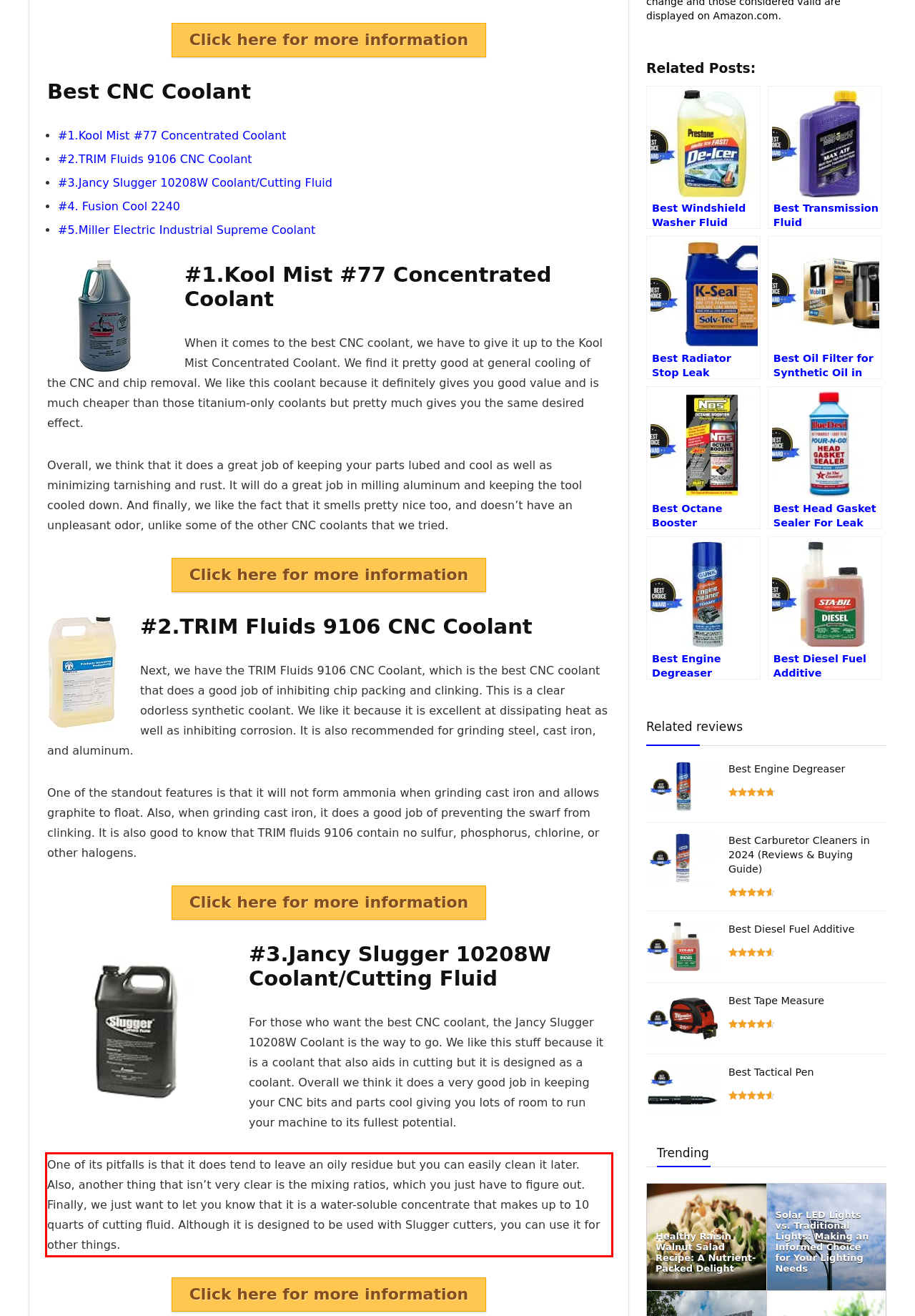Please examine the webpage screenshot and extract the text within the red bounding box using OCR.

One of its pitfalls is that it does tend to leave an oily residue but you can easily clean it later. Also, another thing that isn’t very clear is the mixing ratios, which you just have to figure out. Finally, we just want to let you know that it is a water-soluble concentrate that makes up to 10 quarts of cutting fluid. Although it is designed to be used with Slugger cutters, you can use it for other things.